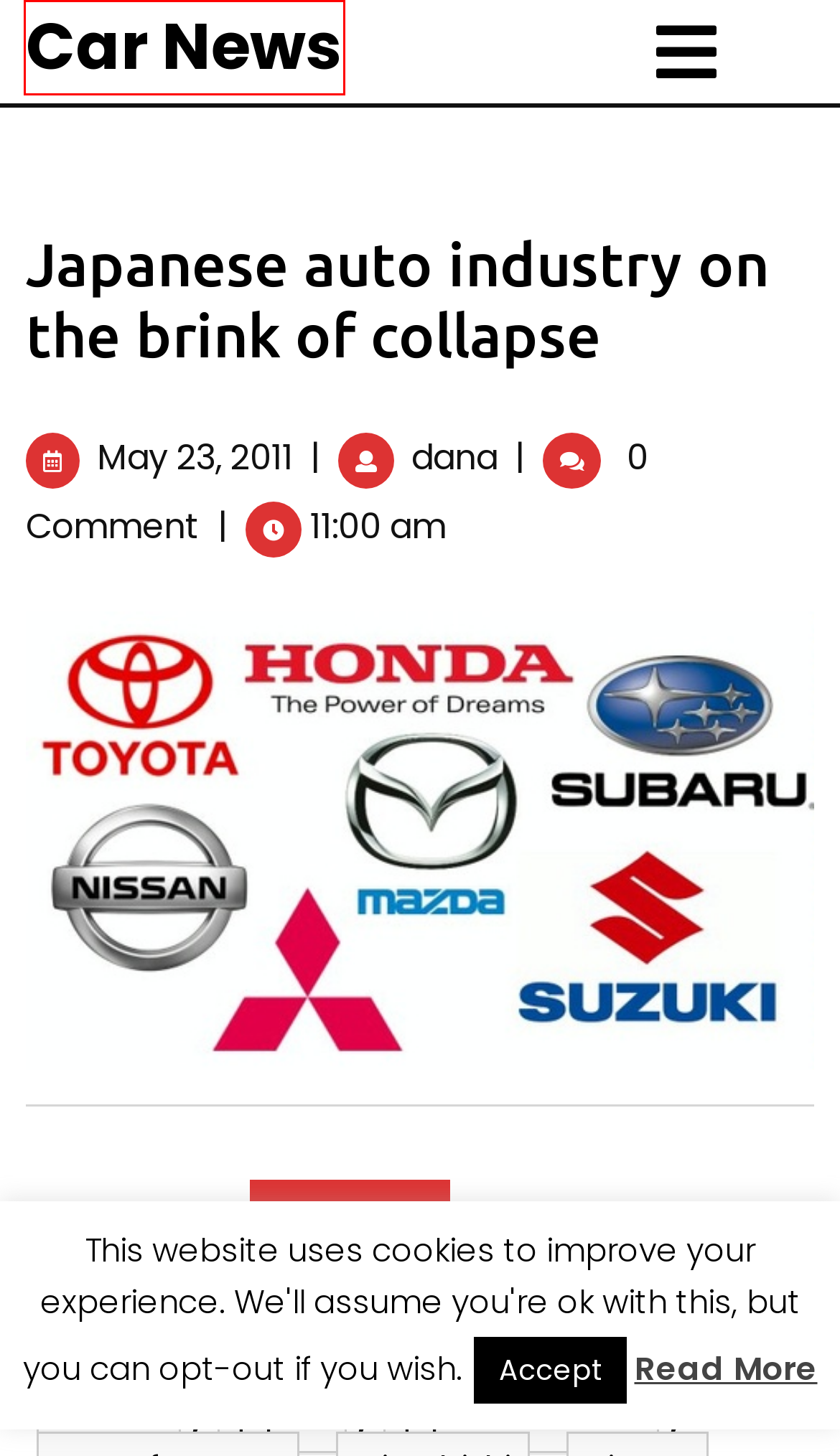Analyze the screenshot of a webpage that features a red rectangle bounding box. Pick the webpage description that best matches the new webpage you would see after clicking on the element within the red bounding box. Here are the candidates:
A. cars Archives - Car News
B. japan Archives - Car News
C. Privacy Policy - Car News
D. car production Archives - Car News
E. Car News Archives - Car News
F. Car News - Car Tuning and Modified Cars News
G. japanese auto Archives - Car News
H. auto industry Archives - Car News

F